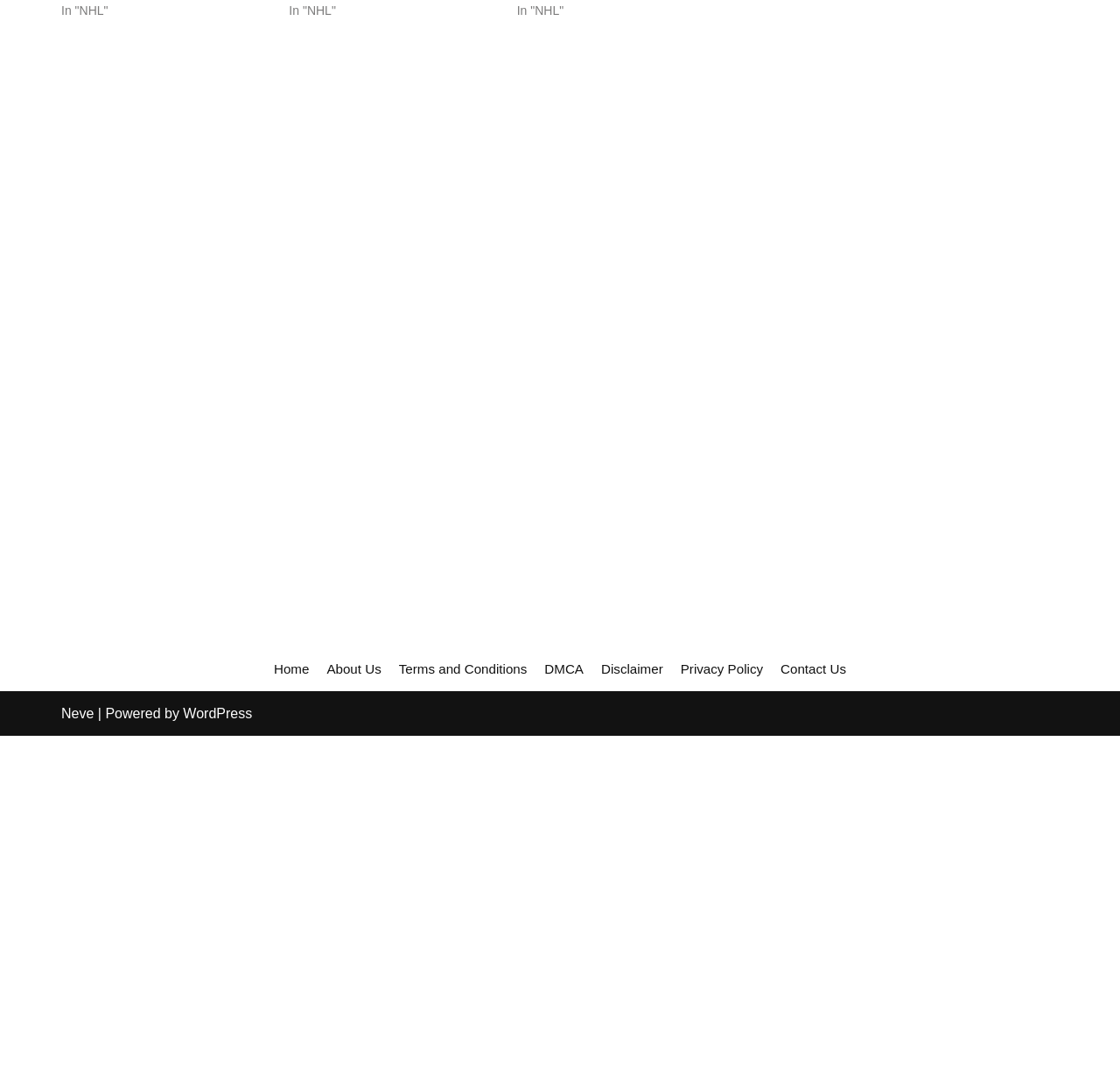Determine the bounding box coordinates for the HTML element mentioned in the following description: "Contact Us". The coordinates should be a list of four floats ranging from 0 to 1, represented as [left, top, right, bottom].

[0.705, 0.929, 0.767, 0.949]